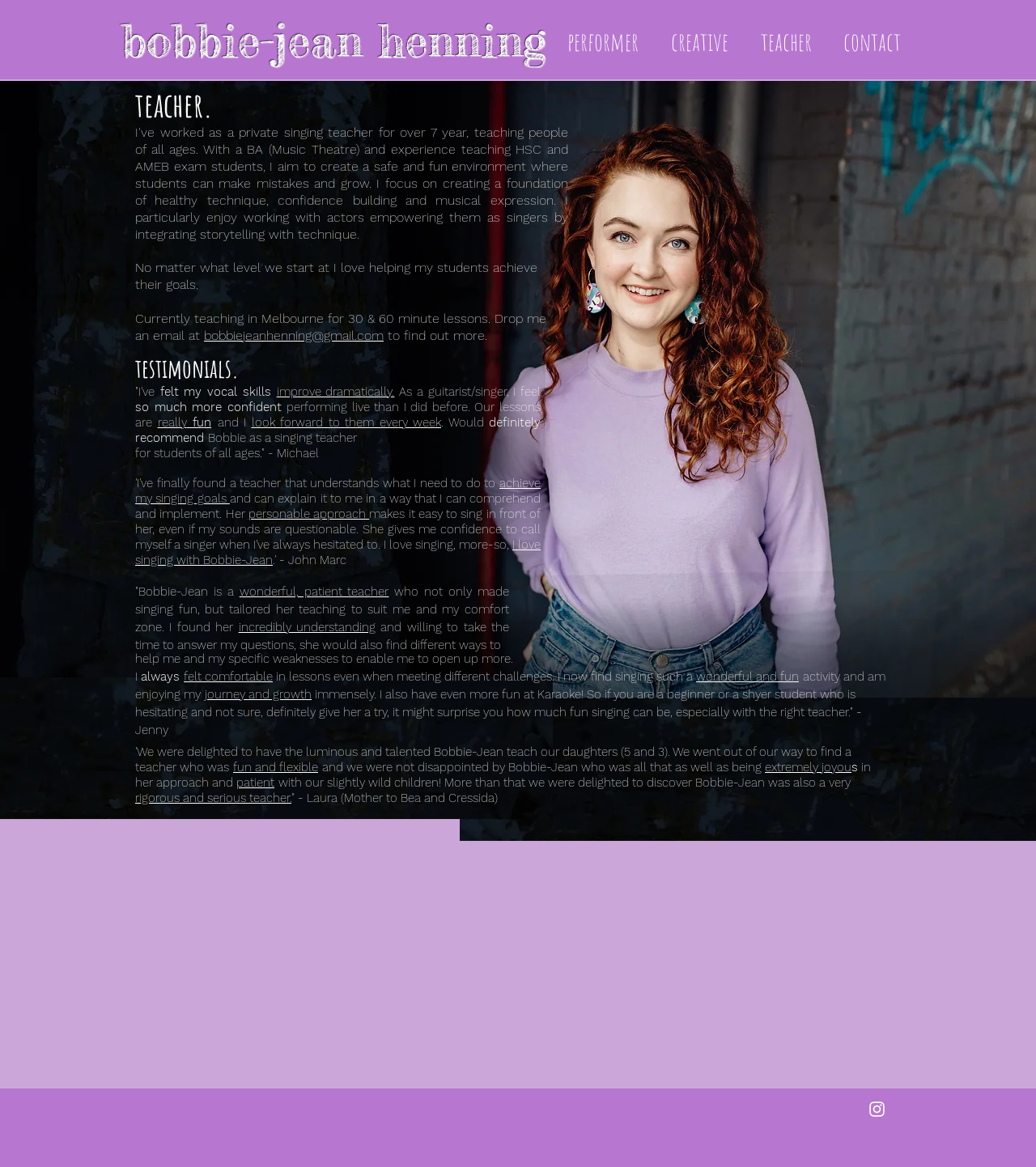What is the profession of Bobbie-Jean?
Based on the screenshot, respond with a single word or phrase.

Singing teacher